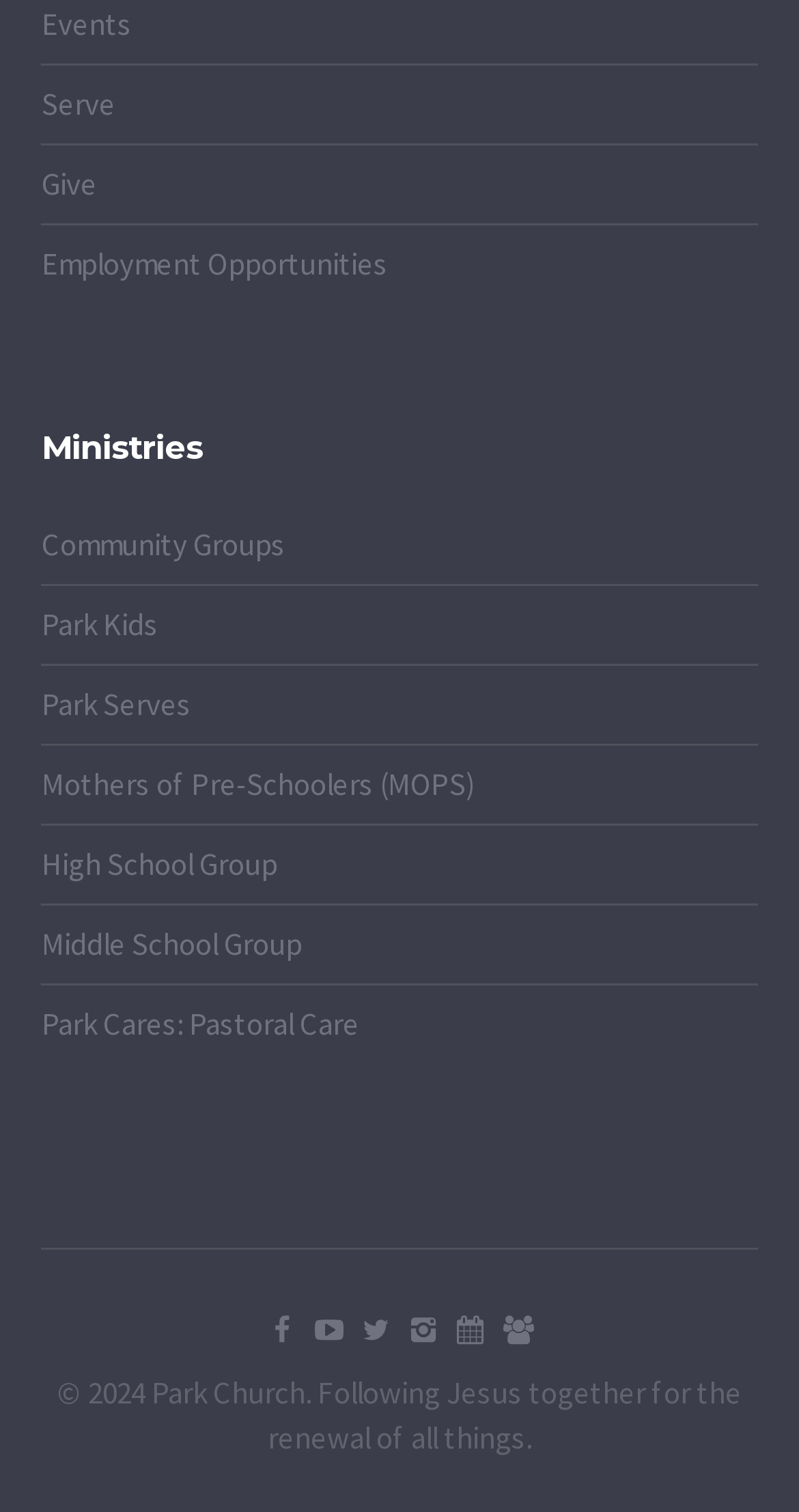Please identify the bounding box coordinates for the region that you need to click to follow this instruction: "Explore Community Groups".

[0.052, 0.347, 0.357, 0.373]